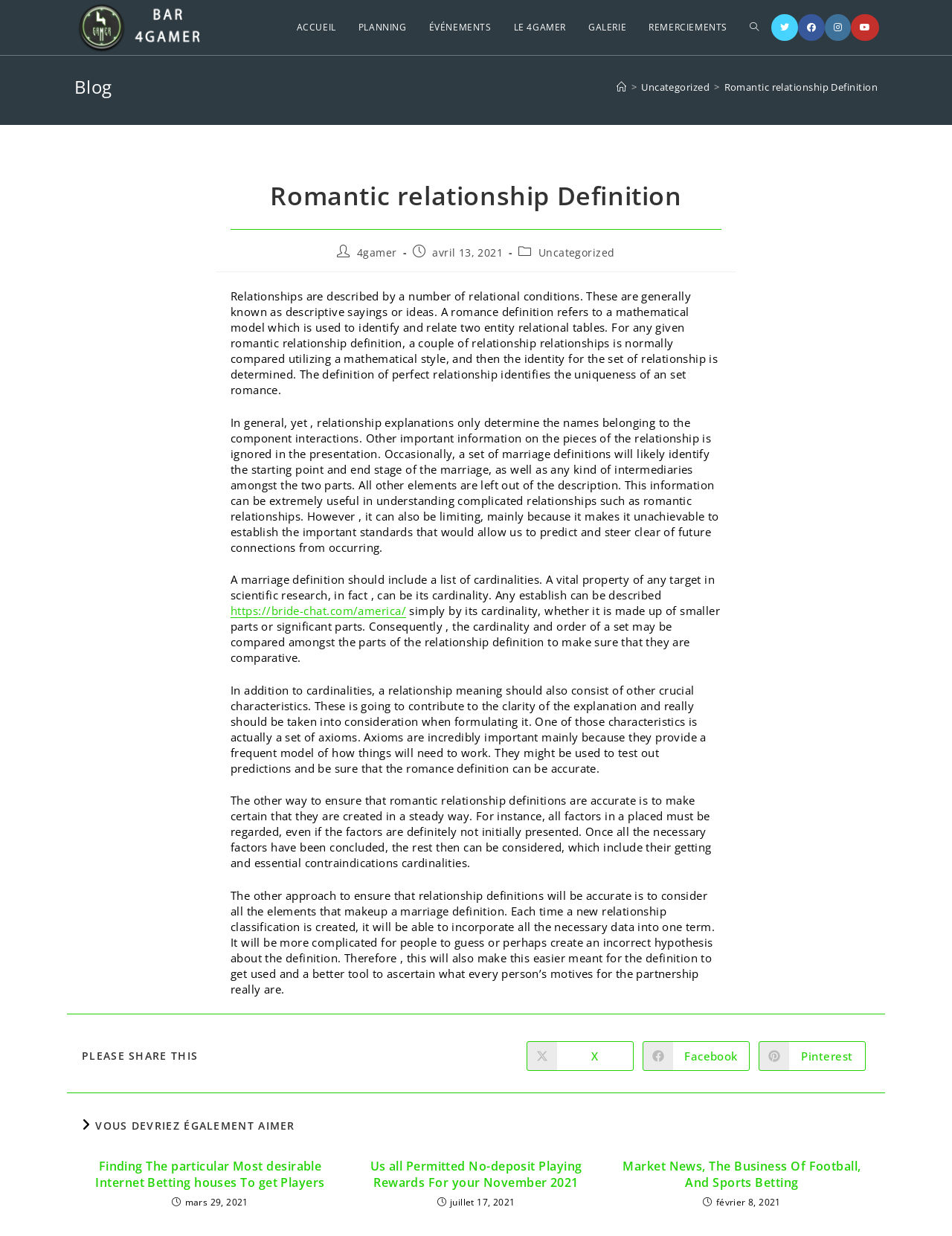Pinpoint the bounding box coordinates of the clickable element needed to complete the instruction: "Click on the 'Romantic relationship Definition' article heading". The coordinates should be provided as four float numbers between 0 and 1: [left, top, right, bottom].

[0.242, 0.144, 0.758, 0.186]